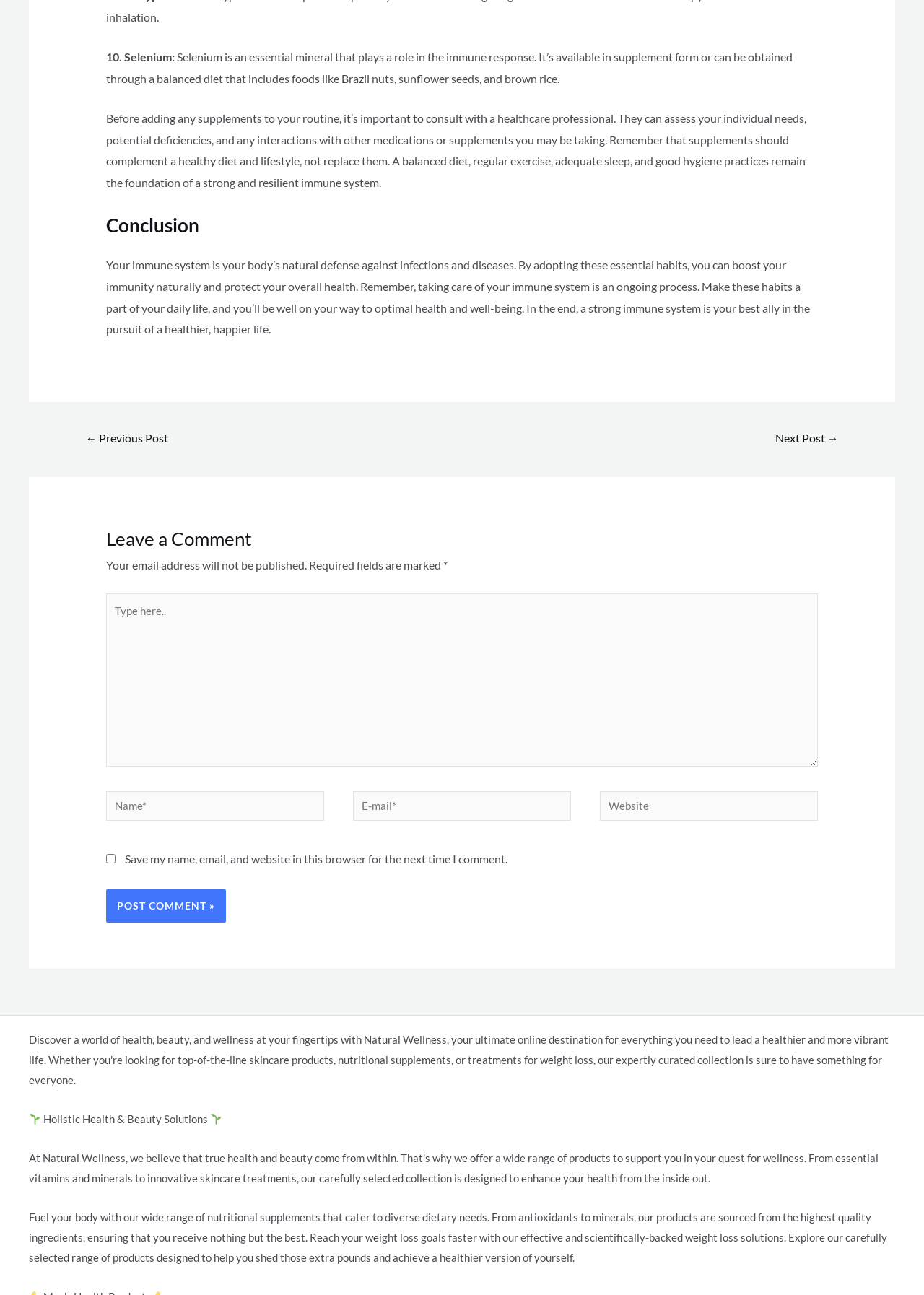What is the topic of the article?
Using the visual information, answer the question in a single word or phrase.

Selenium